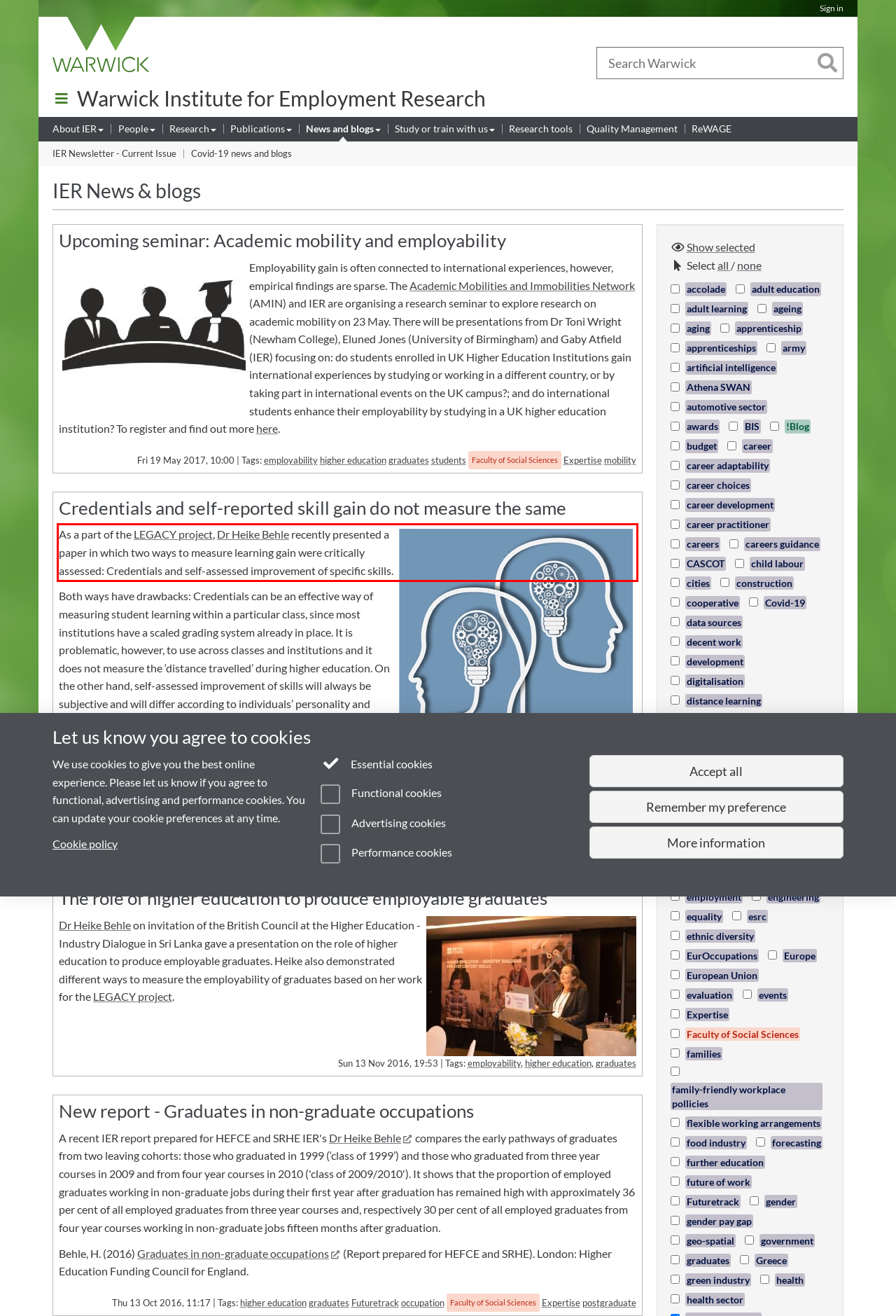Within the provided webpage screenshot, find the red rectangle bounding box and perform OCR to obtain the text content.

As a part of the LEGACY project, Dr Heike Behle recently presented a paper in which two ways to measure learning gain were critically assessed: Credentials and self-assessed improvement of specific skills.